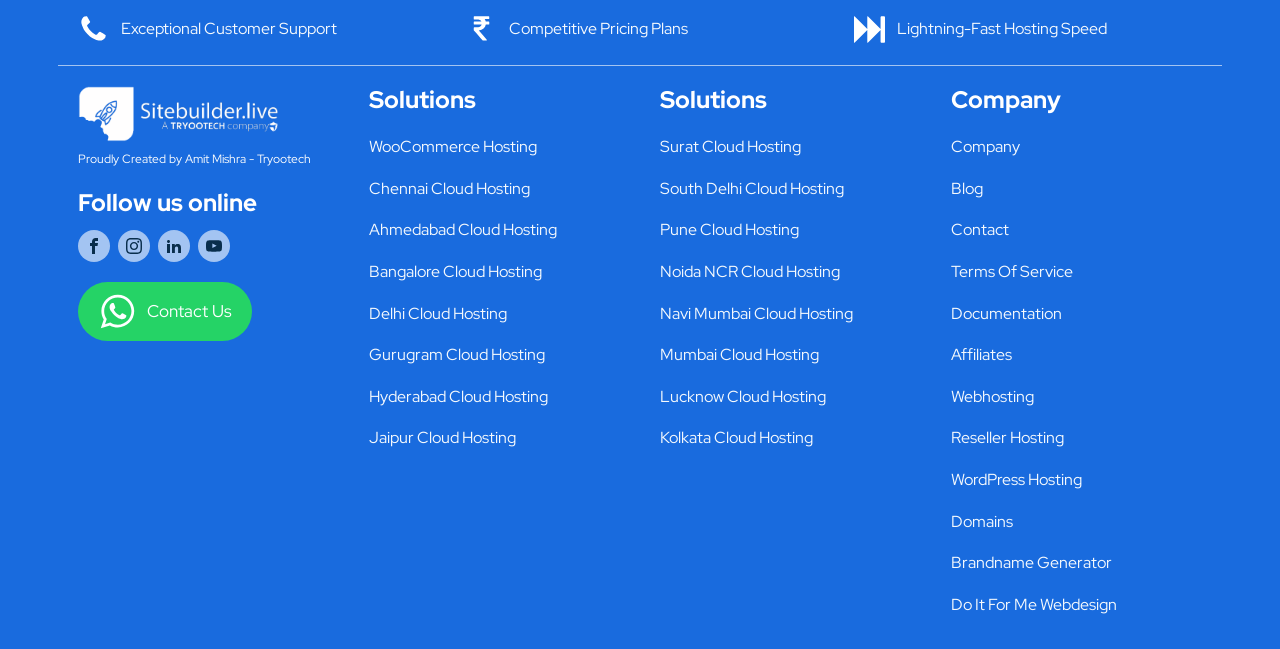What is the main theme of this webpage?
Look at the image and respond with a one-word or short-phrase answer.

Web hosting